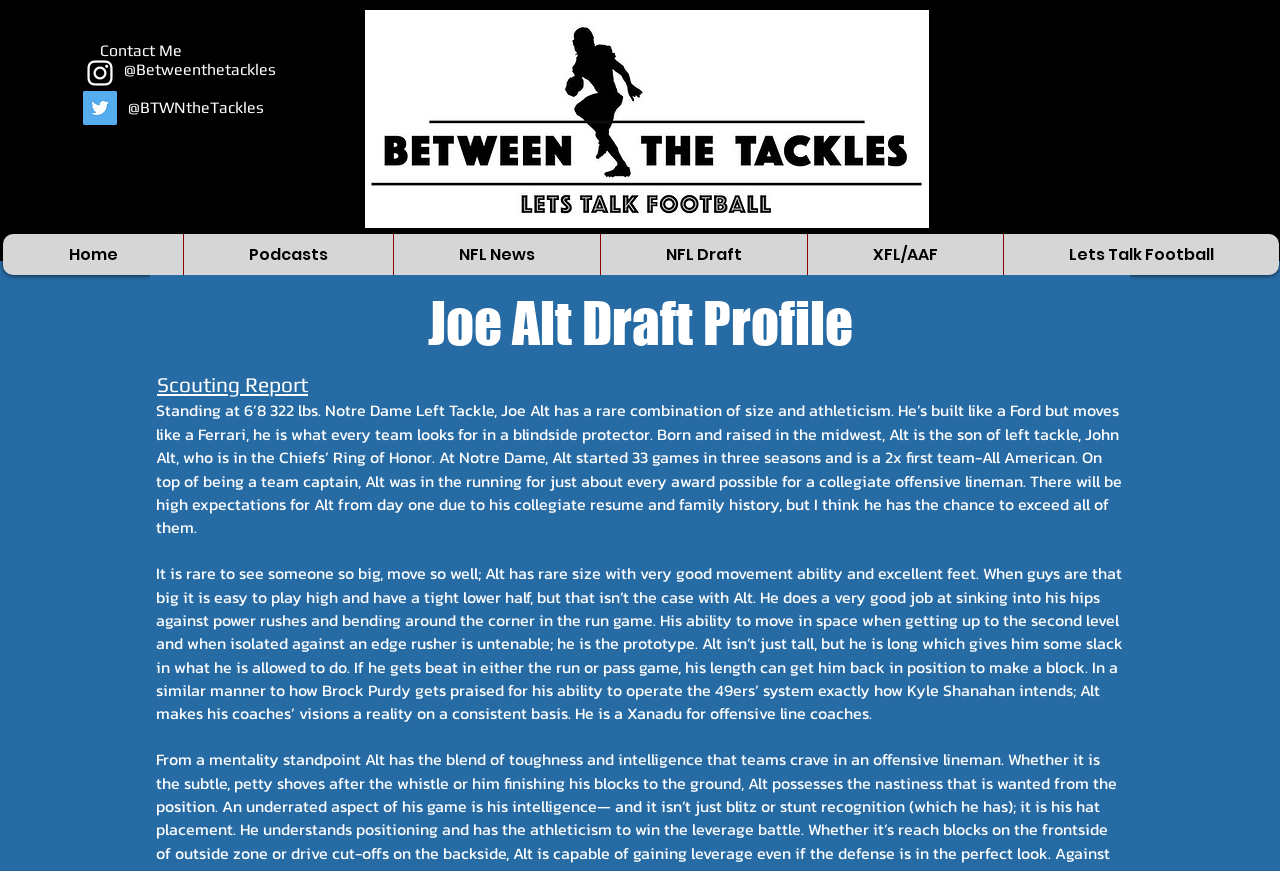Reply to the question with a single word or phrase:
What is the weight of Joe Alt?

322 lbs